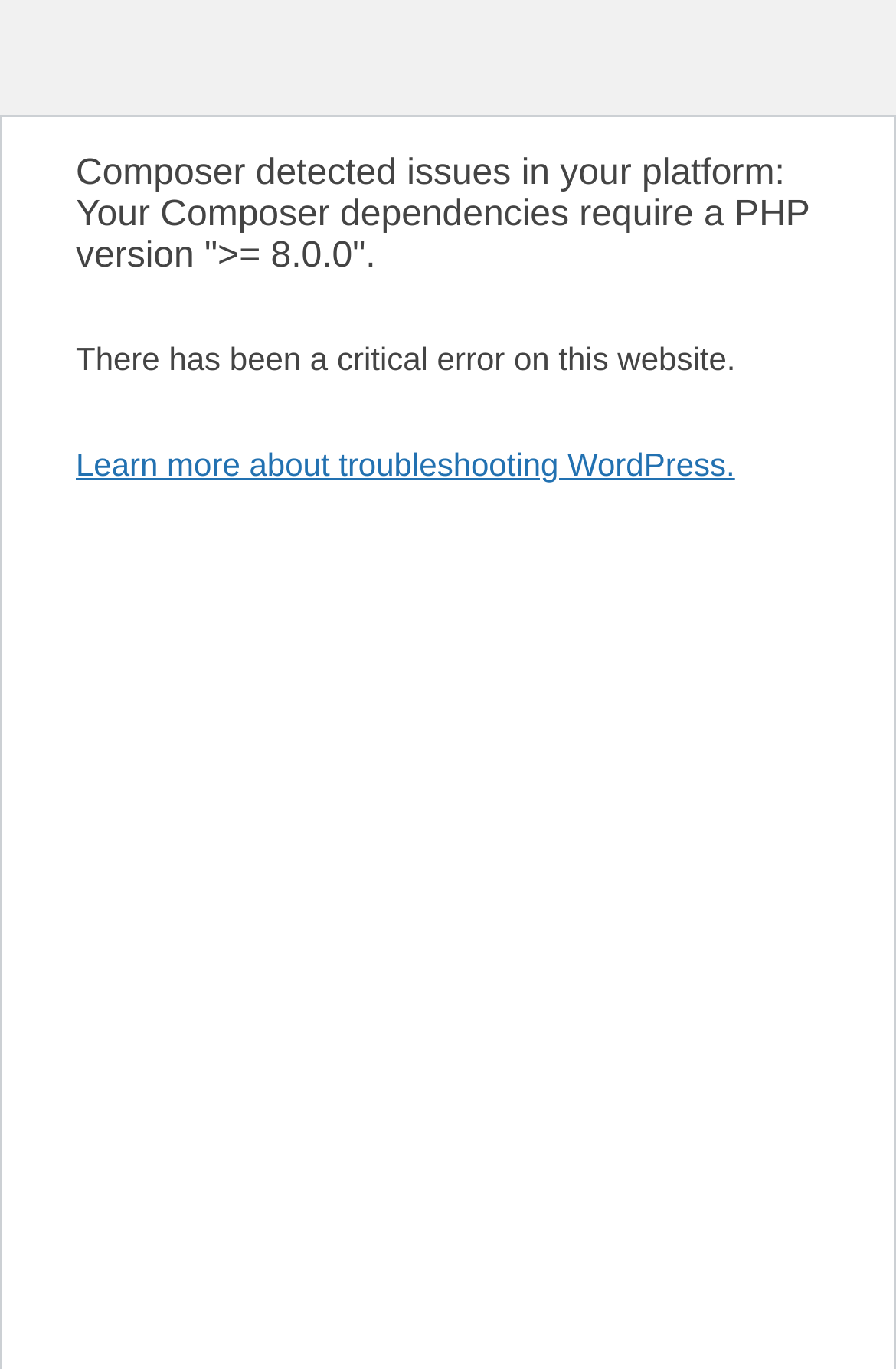Identify the bounding box coordinates for the UI element described as: "Learn more about troubleshooting WordPress.".

[0.085, 0.326, 0.82, 0.353]